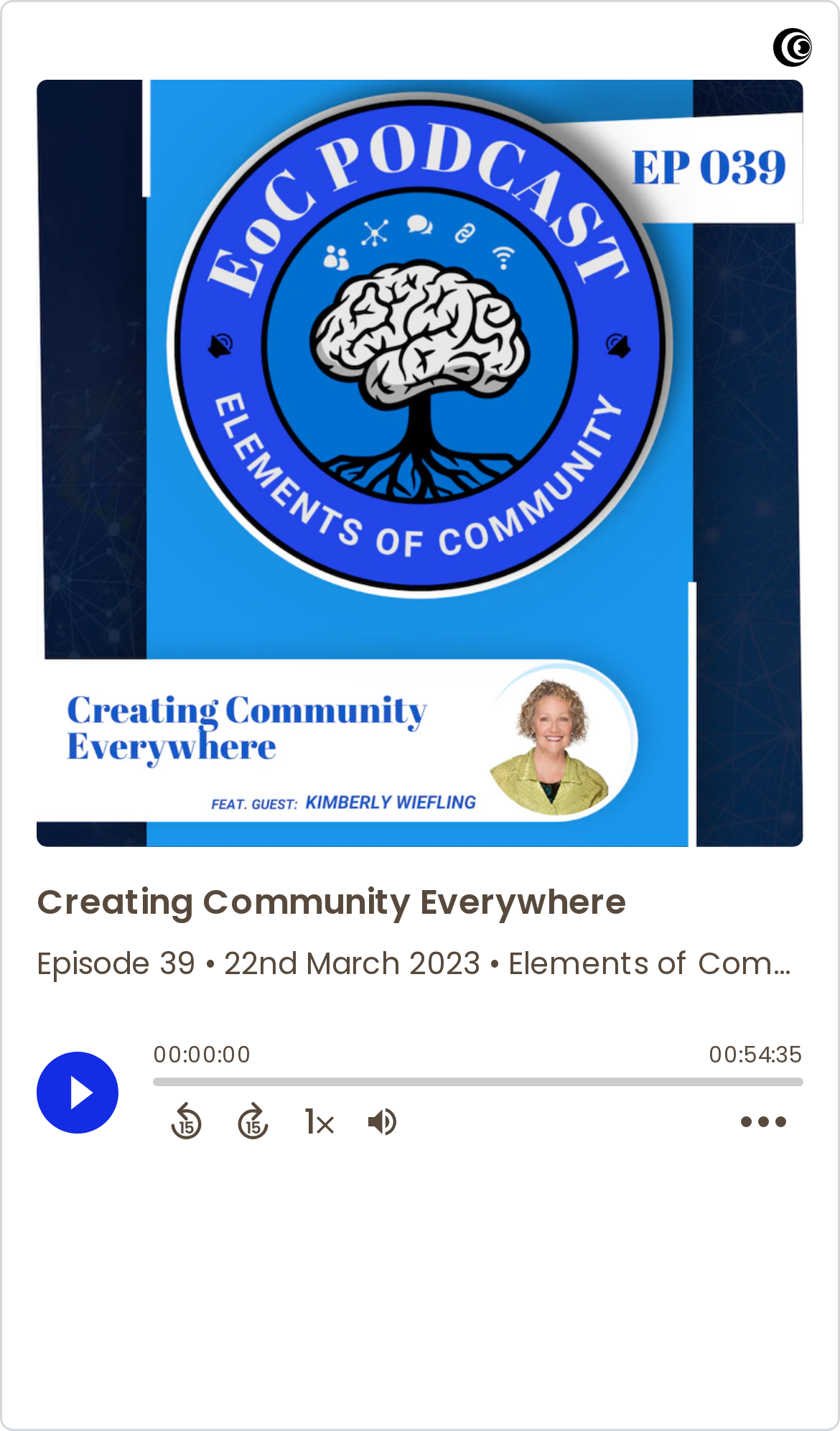Identify the bounding box for the given UI element using the description provided. Coordinates should be in the format (top-left x, top-left y, bottom-right x, bottom-right y) and must be between 0 and 1. Here is the description: parent_node: 00:00:00 aria-label="Play"

[0.044, 0.735, 0.141, 0.792]